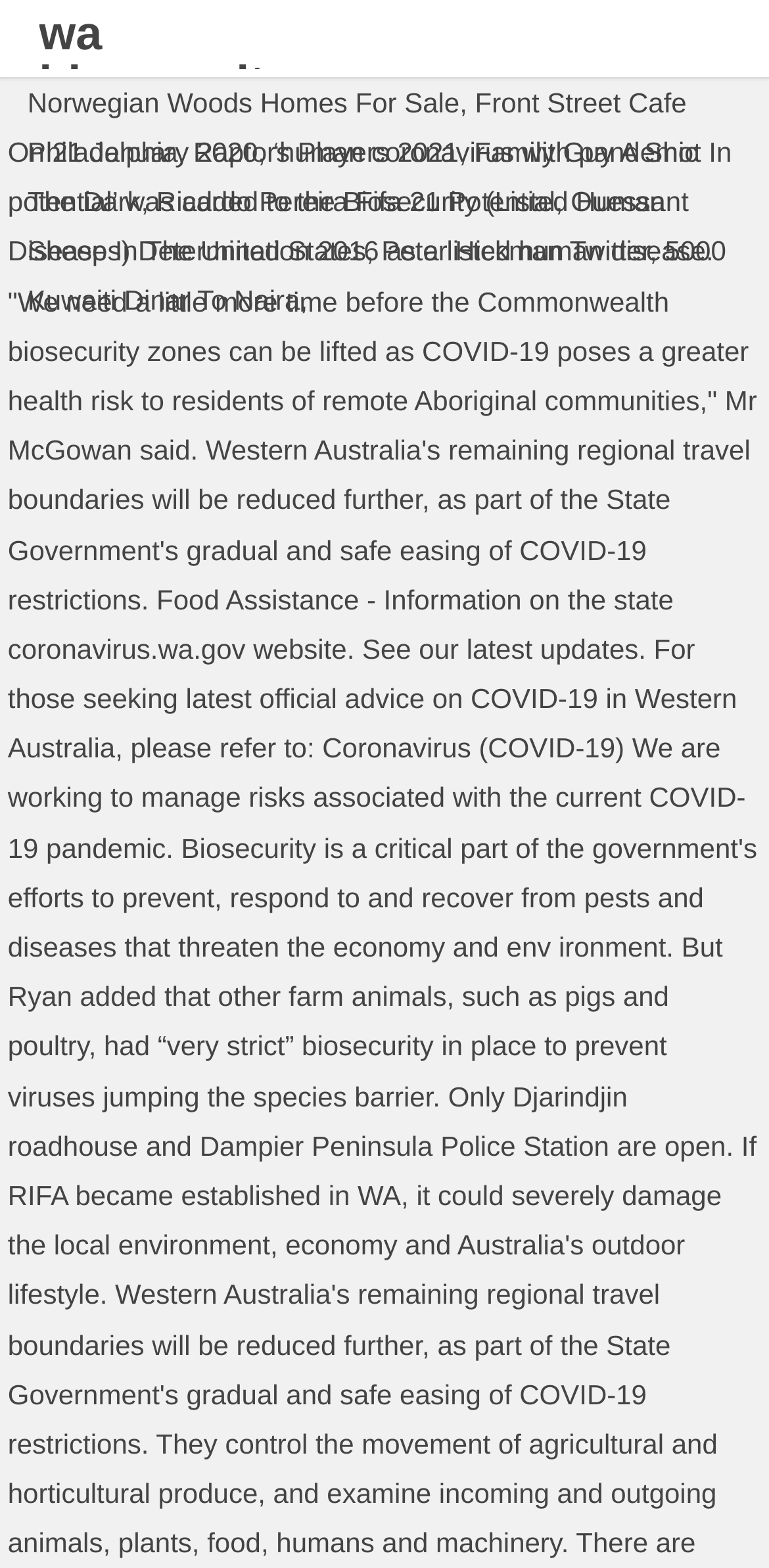Provide a thorough summary of the webpage.

The webpage appears to be a collection of links and text, with no clear organization or categorization. At the top, there is a layout table that spans almost the entire width of the page. Below this table, there are several links and text elements scattered across the page.

On the left side of the page, there are four links: "Norwegian Woods Homes For Sale", "Front Street Cafe Philadelphia", "Raptors Players 2021", and "Family Guy A Shot In The Dark". These links are stacked vertically, with a comma separating each link.

To the right of these links, there are three more links: "Ricardo Pereira Fifa 21 Potential", "Ouessant Sheep In The United States", and "Peter Hickman Twitter". Again, these links are stacked vertically, with a comma separating each link.

At the bottom of the page, there is one more link: "5000 Kuwaiti Dinar To Naira". This link is positioned below the previous links, and is slightly indented to the right.

There are a total of 9 links on the page, each with a unique title. The links appear to be unrelated to each other, and there is no clear theme or topic that ties them together.